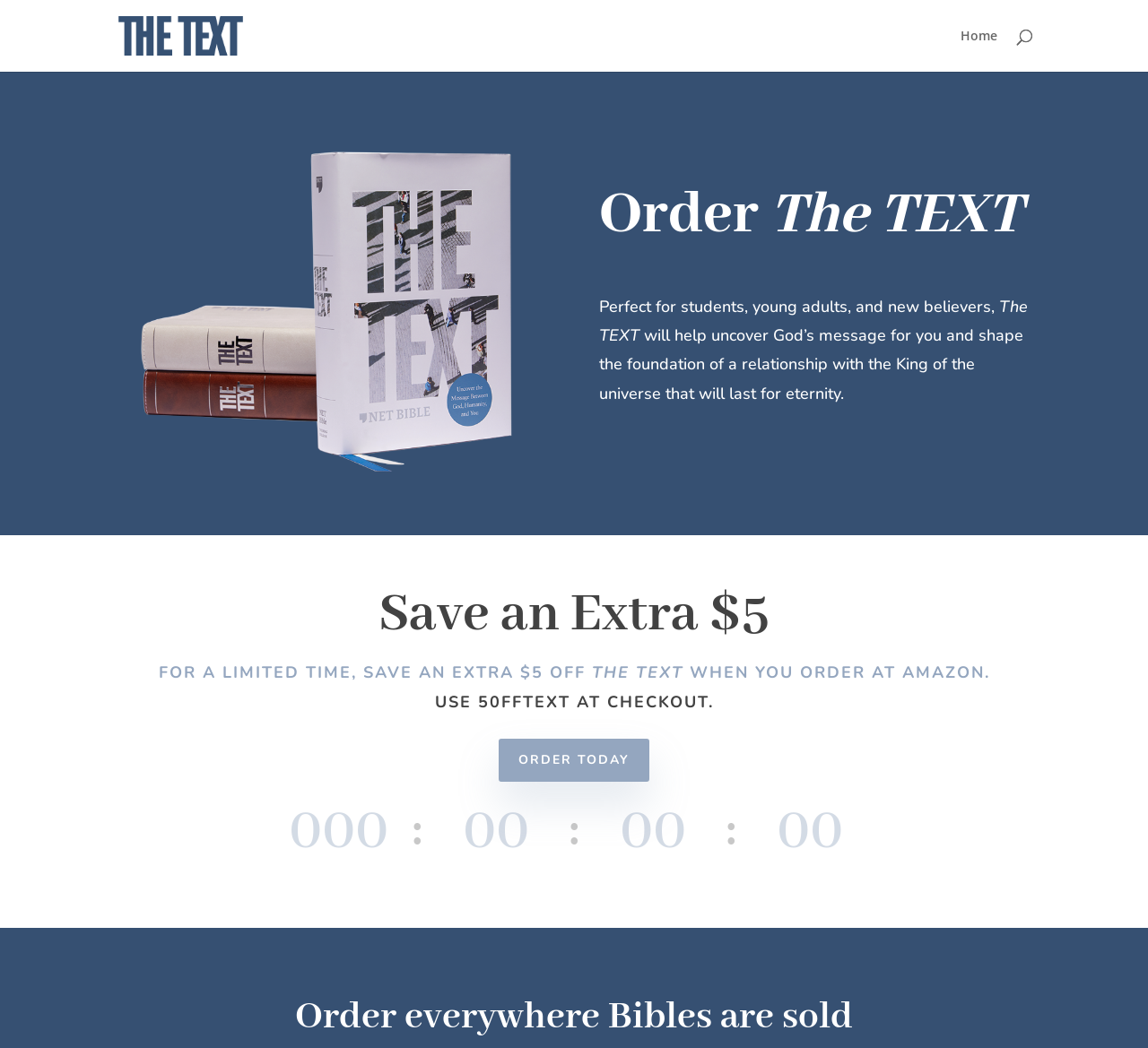Generate a detailed explanation of the webpage's features and information.

The webpage is about ordering a Bible, specifically "The Text". At the top left, there is a link to "The Text" accompanied by a small image. On the top right, there is a link to "Home". Below the top section, there is a search bar that spans most of the width of the page.

The main content of the page is divided into two sections. On the left, there is a heading "Order The TEXT" followed by two paragraphs of text describing the Bible as perfect for students, young adults, and new believers, and how it will help uncover God's message.

On the right, there is a promotional section with a heading "Save an Extra $5" and a subheading with details on how to save an extra $5 when ordering at Amazon. Below this, there is a prominent "ORDER TODAY" link.

At the bottom of the page, there is a countdown timer displaying the number of days, hours, minutes, and seconds remaining. Finally, at the very bottom, there is a heading "Order everywhere Bibles are sold".